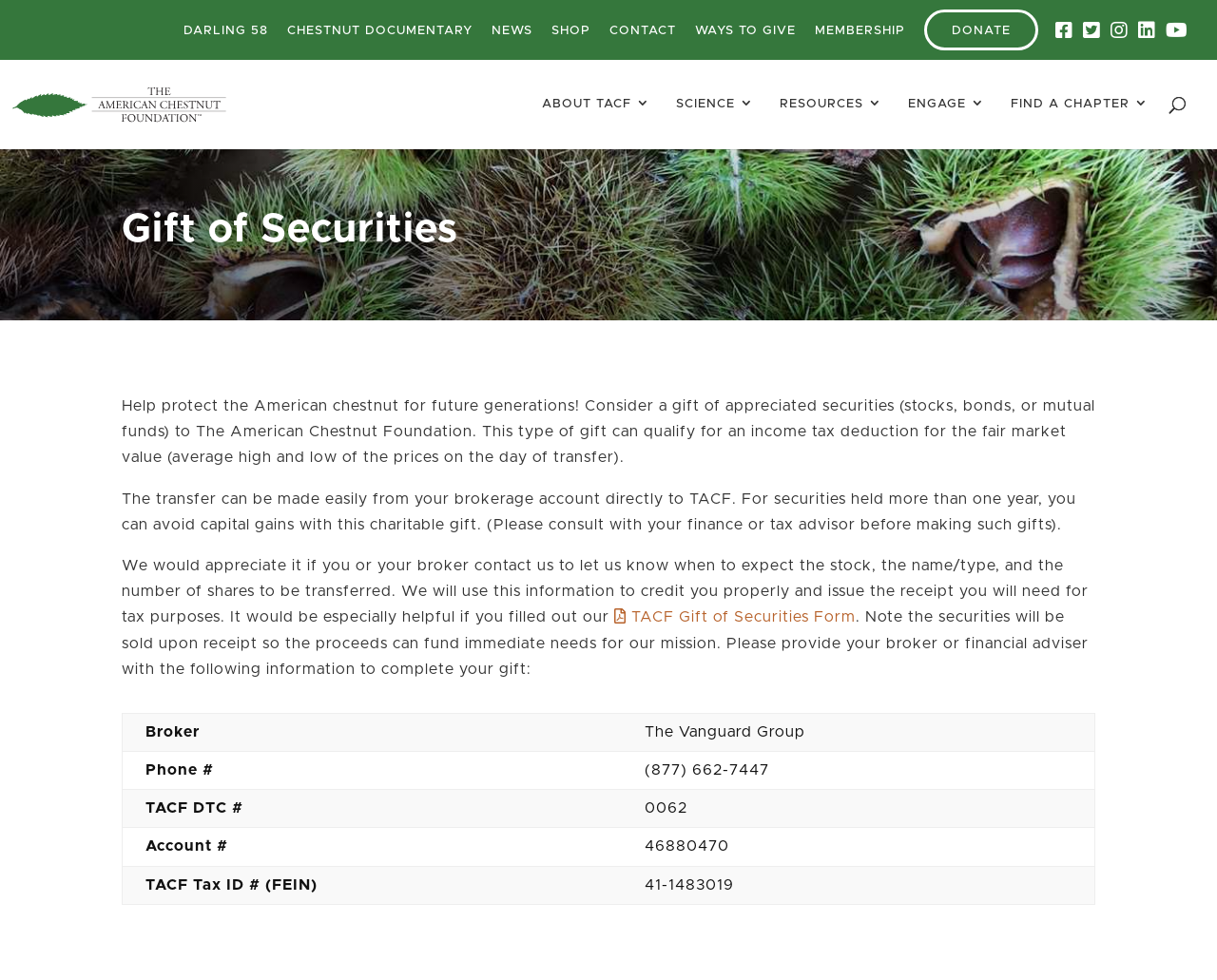Indicate the bounding box coordinates of the clickable region to achieve the following instruction: "Click the 'DONATE' link."

[0.759, 0.009, 0.853, 0.051]